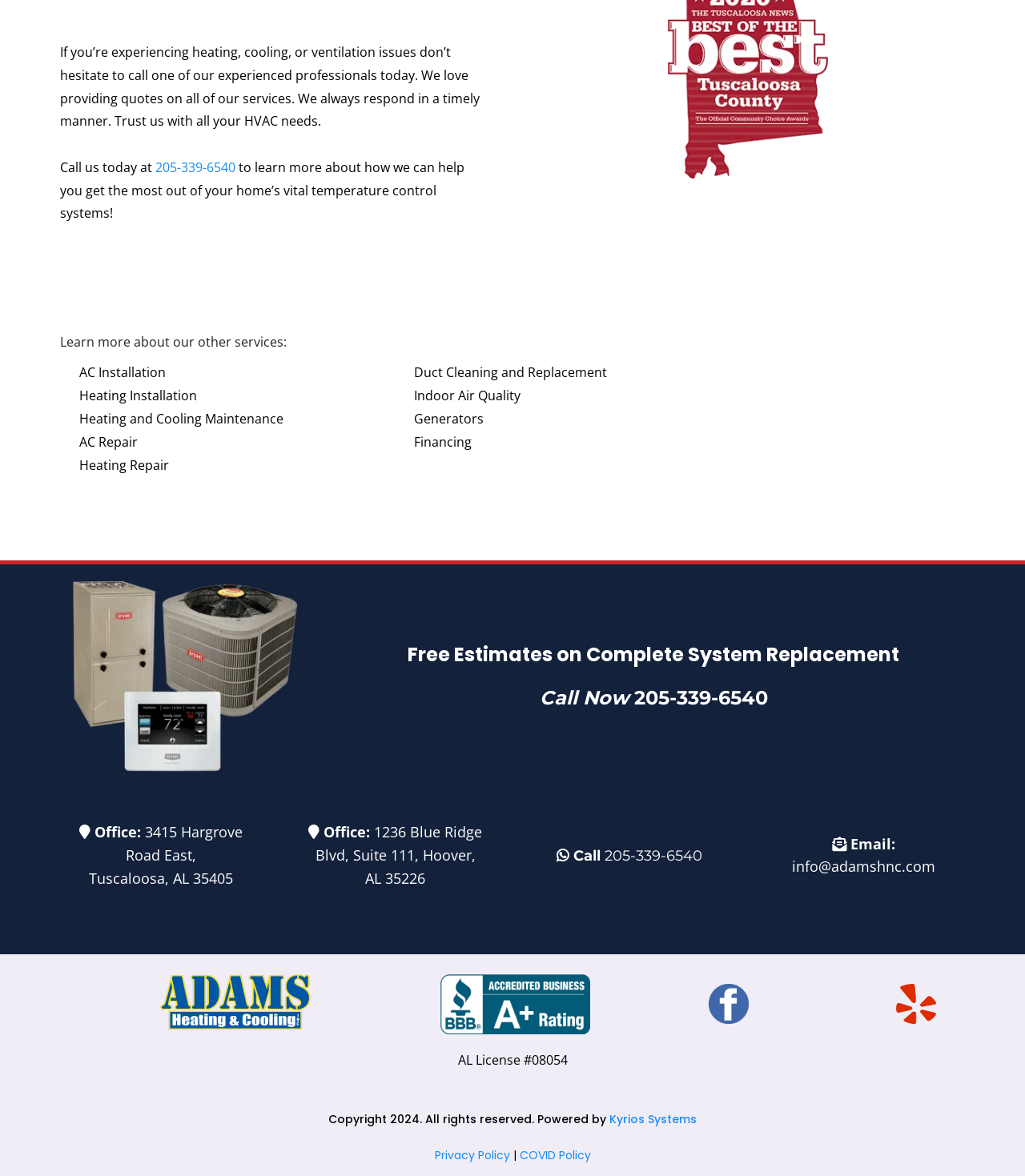What is the phone number to call for HVAC services?
Using the information from the image, provide a comprehensive answer to the question.

The phone number can be found in multiple locations on the webpage, including the top section where it says 'Call us today at' and in the 'Call Now' section. It is also listed as a link in the office addresses section.